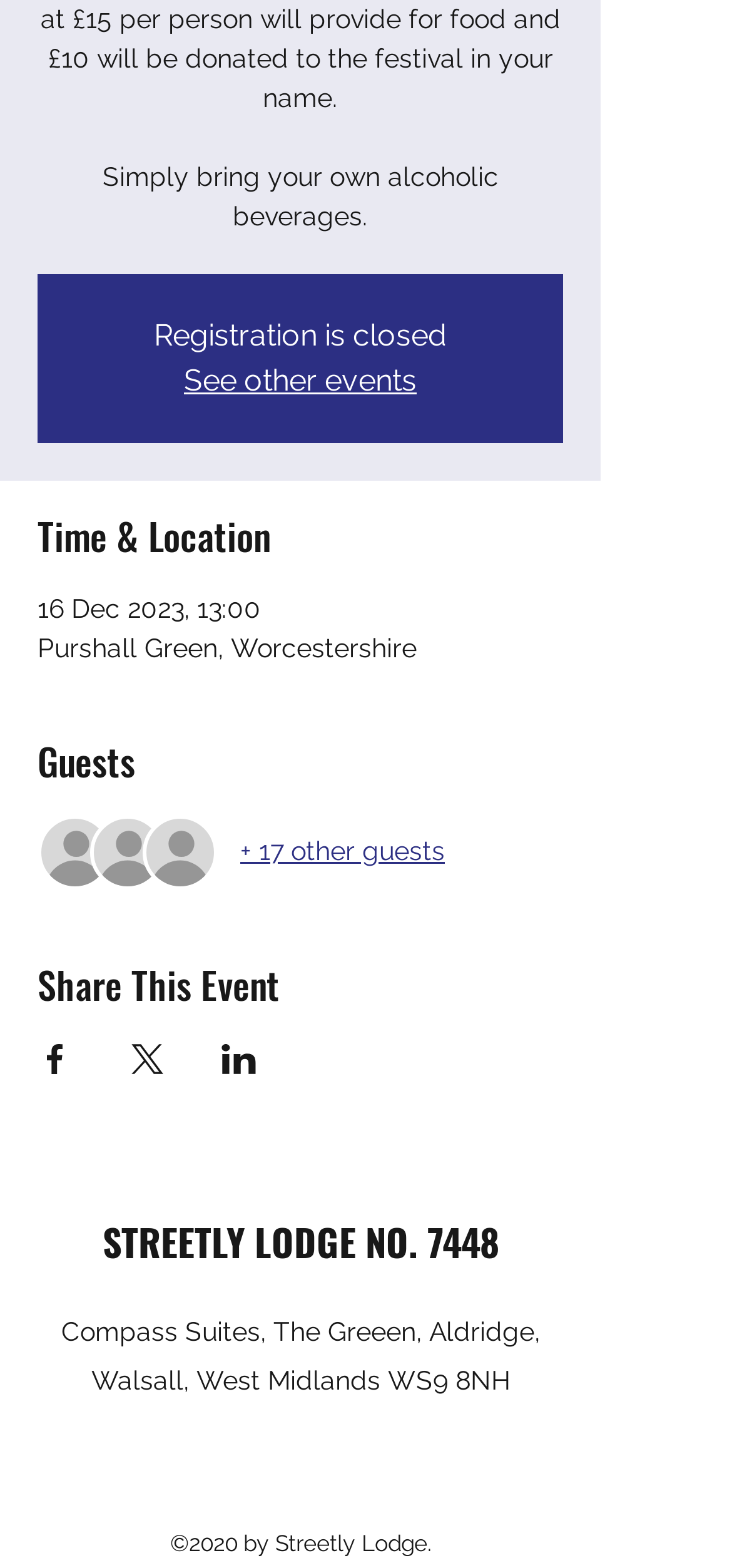Answer succinctly with a single word or phrase:
How many guests are attending the event?

17 other guests